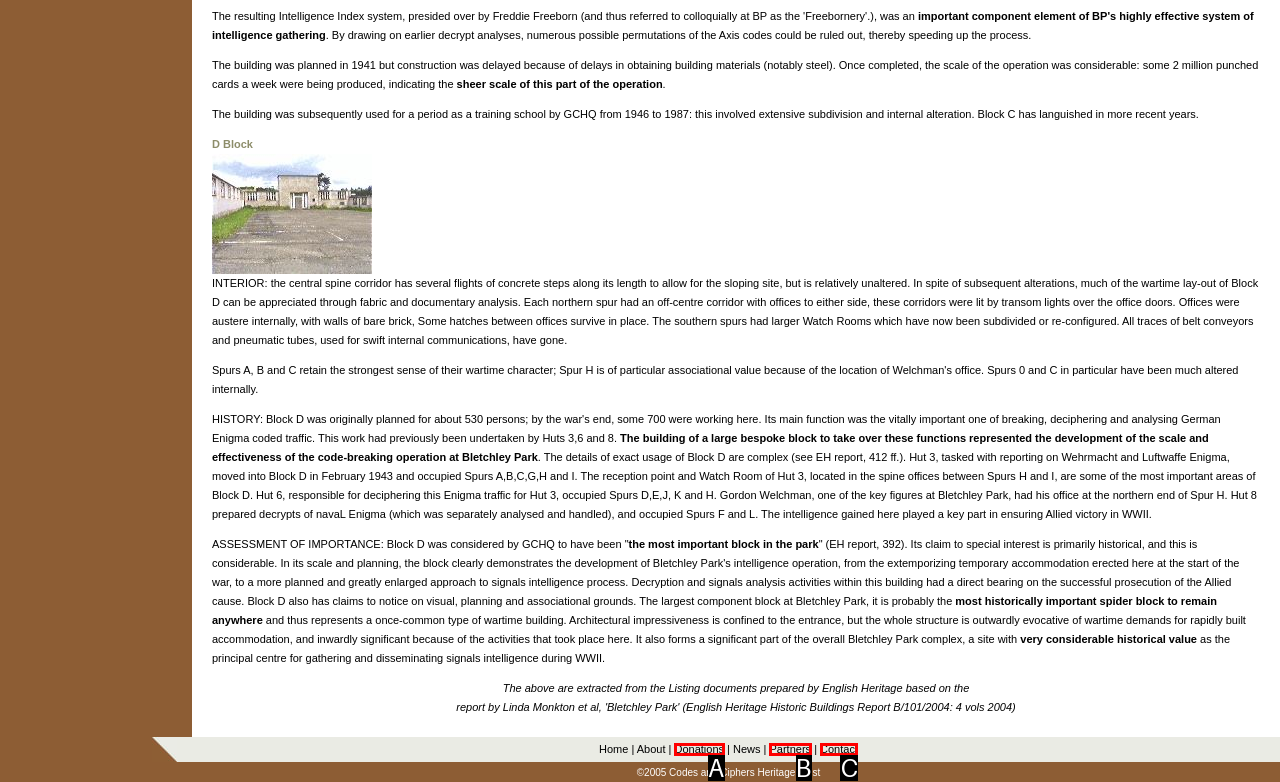Find the option that matches this description: Donations
Provide the corresponding letter directly.

A